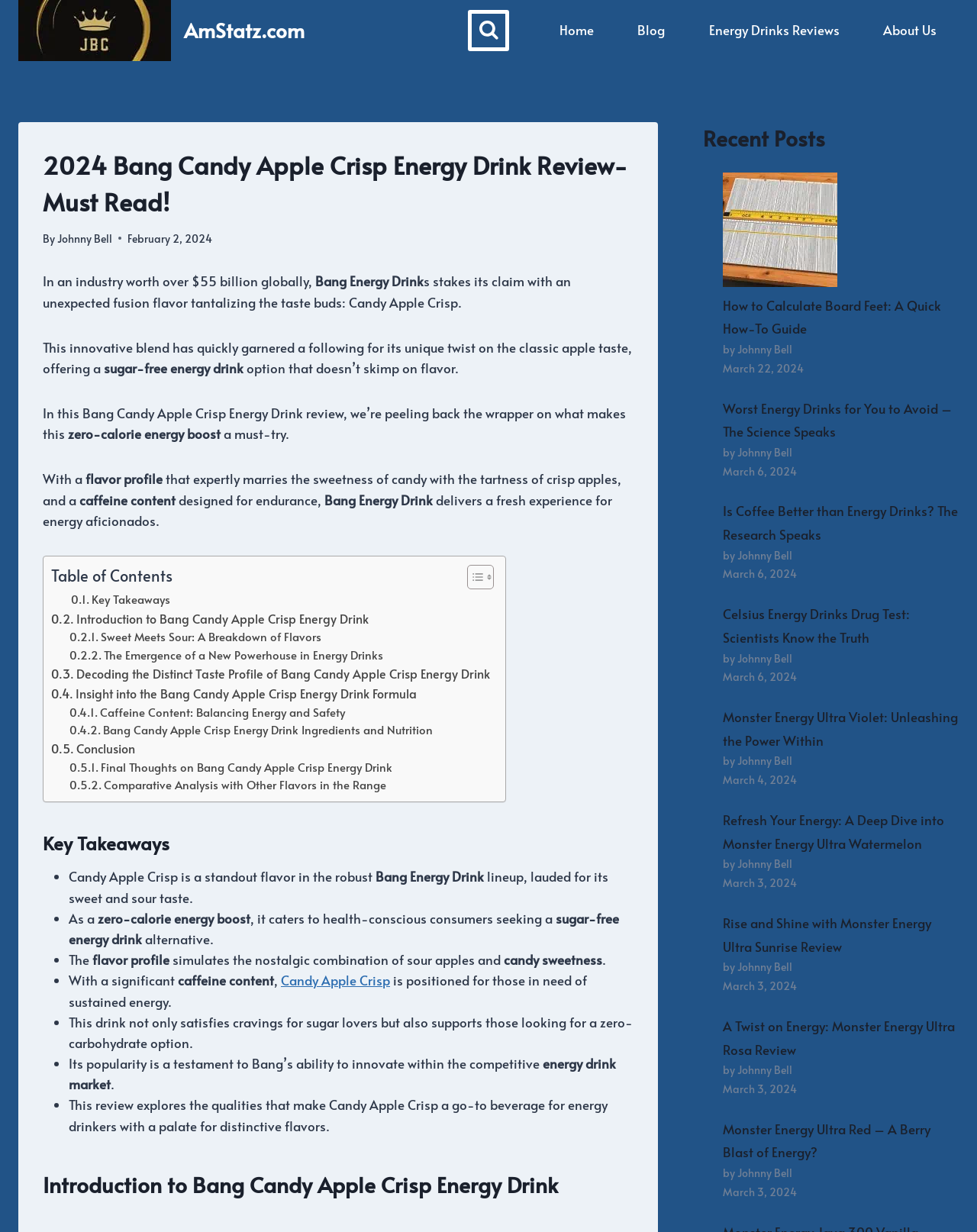Identify the bounding box for the given UI element using the description provided. Coordinates should be in the format (top-left x, top-left y, bottom-right x, bottom-right y) and must be between 0 and 1. Here is the description: Toggle

[0.467, 0.458, 0.502, 0.479]